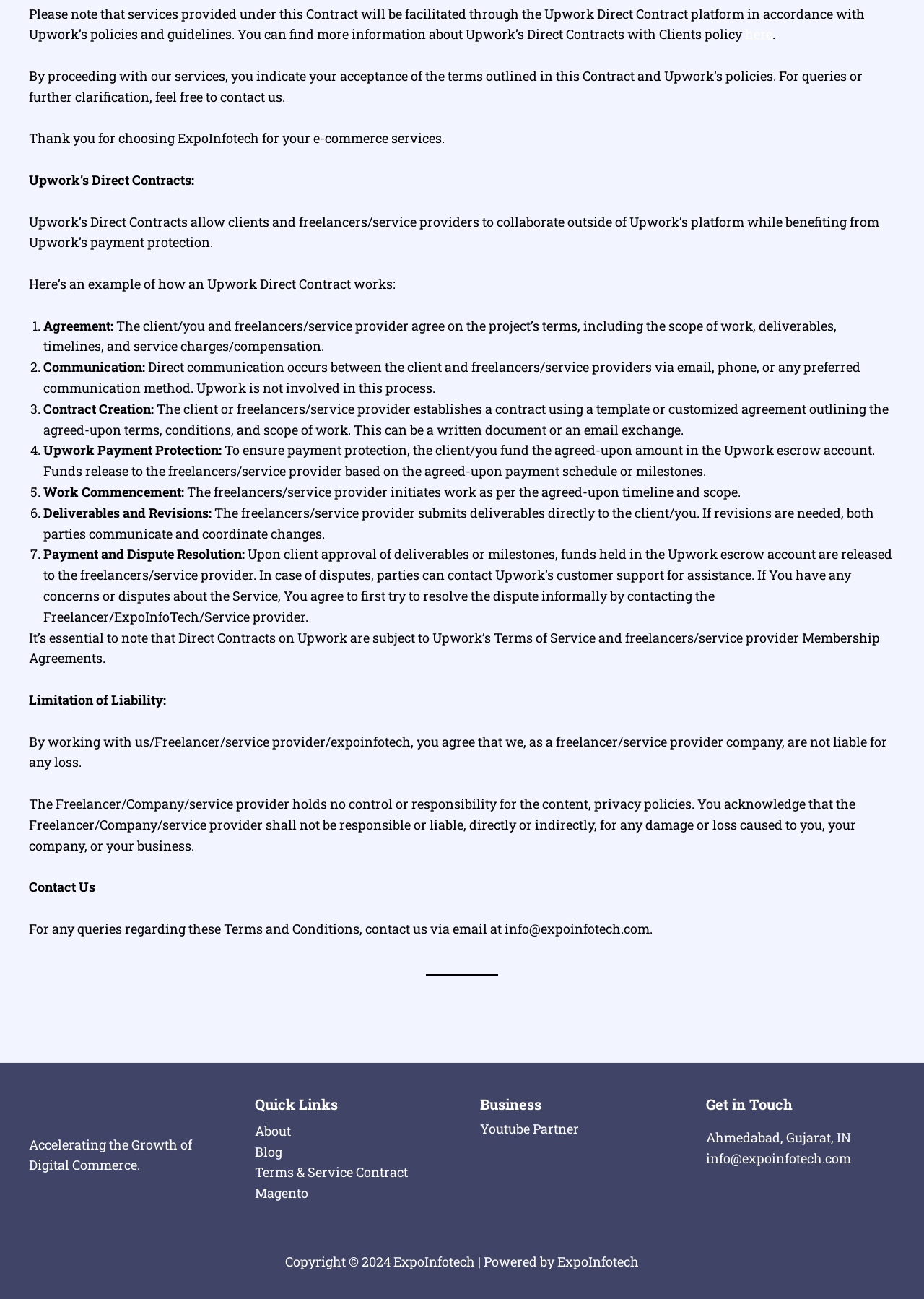What is the email address to contact for queries regarding Terms and Conditions?
Give a one-word or short-phrase answer derived from the screenshot.

info@expoinfotech.com